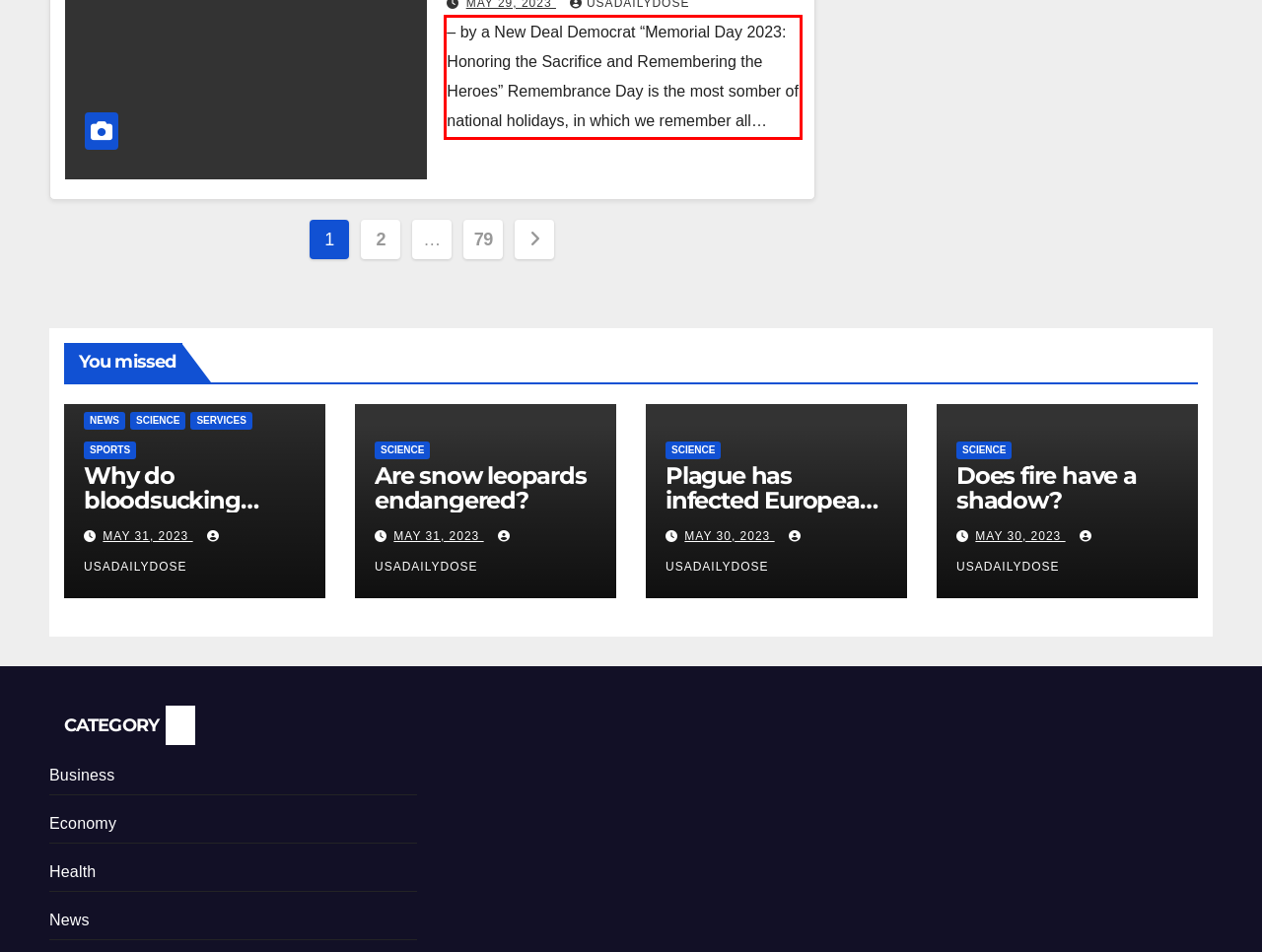Analyze the screenshot of a webpage where a red rectangle is bounding a UI element. Extract and generate the text content within this red bounding box.

– by a New Deal Democrat “Memorial Day 2023: Honoring the Sacrifice and Remembering the Heroes” Remembrance Day is the most somber of national holidays, in which we remember all…